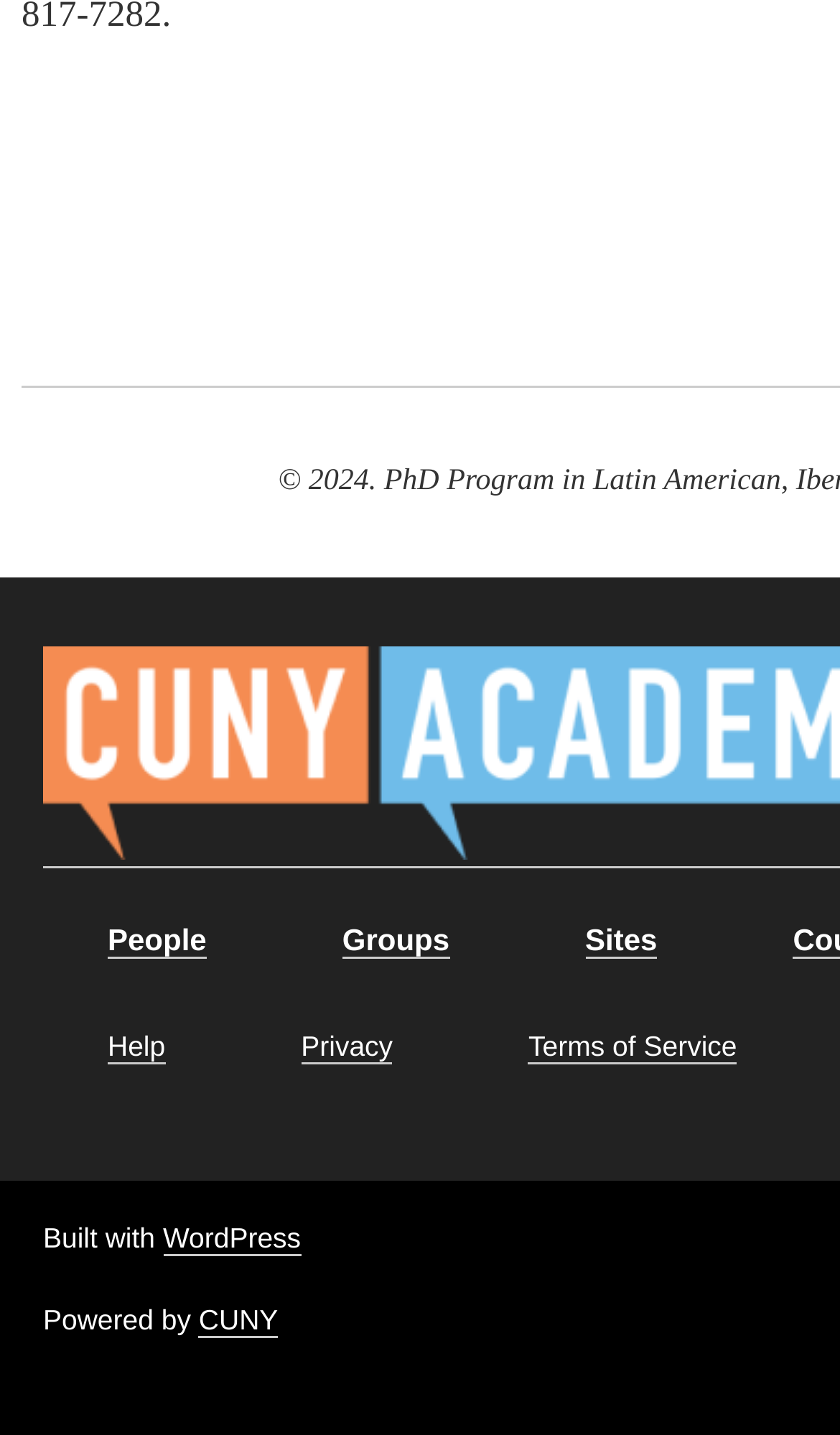Specify the bounding box coordinates of the element's region that should be clicked to achieve the following instruction: "View Terms of Service". The bounding box coordinates consist of four float numbers between 0 and 1, in the format [left, top, right, bottom].

[0.629, 0.718, 0.877, 0.742]